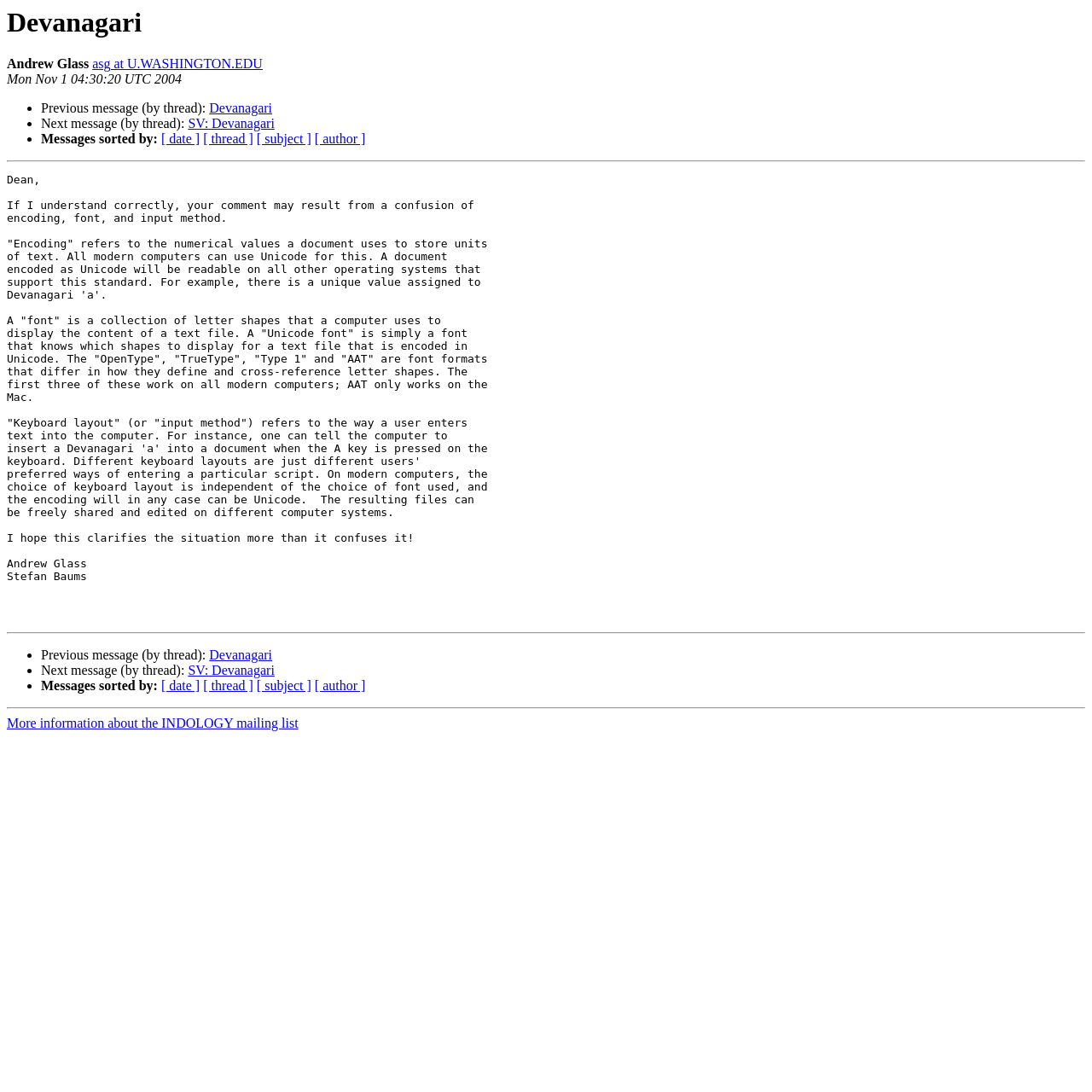Please identify the bounding box coordinates of the clickable area that will fulfill the following instruction: "Explore Heated Shawl for Shoulder Use". The coordinates should be in the format of four float numbers between 0 and 1, i.e., [left, top, right, bottom].

None